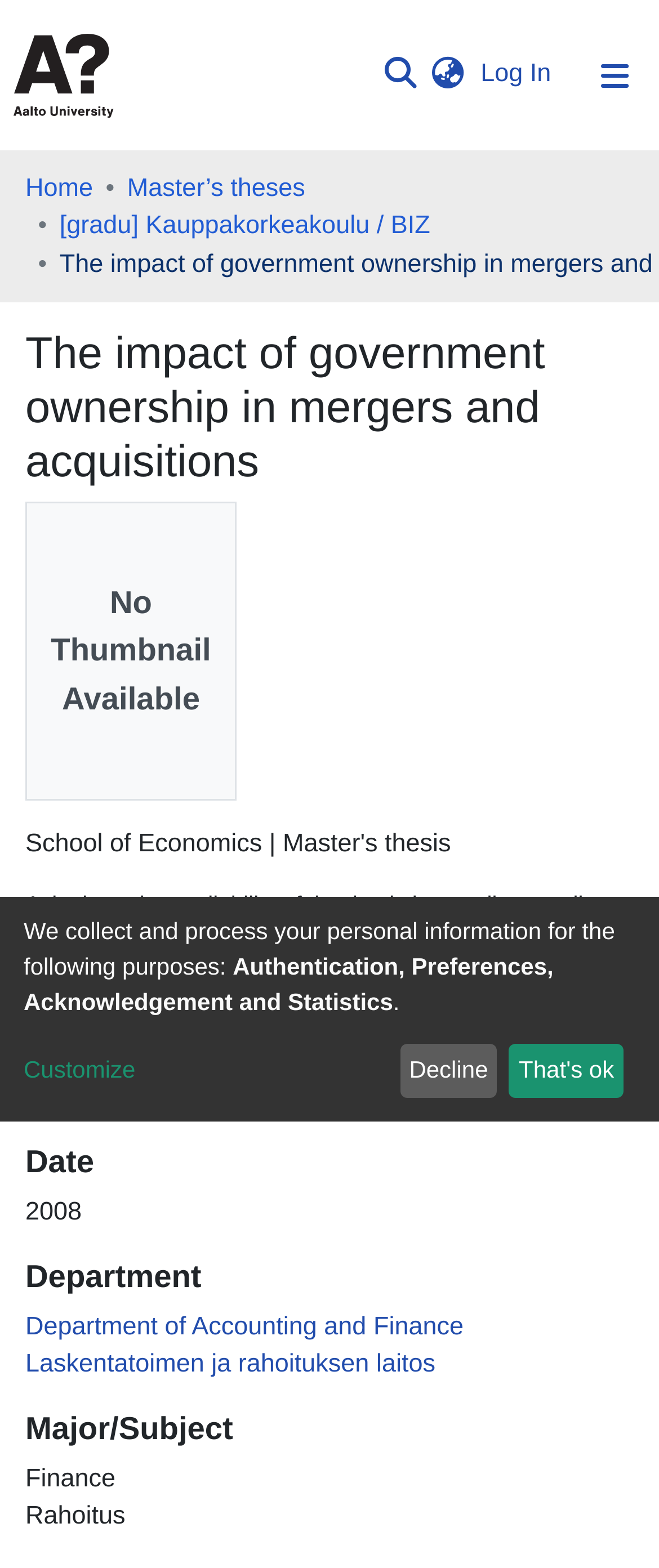Please provide a comprehensive answer to the question based on the screenshot: What is the major/subject of the thesis?

I found the answer by looking at the section with the heading 'Major/Subject', where there is a static text with the text 'Finance'.